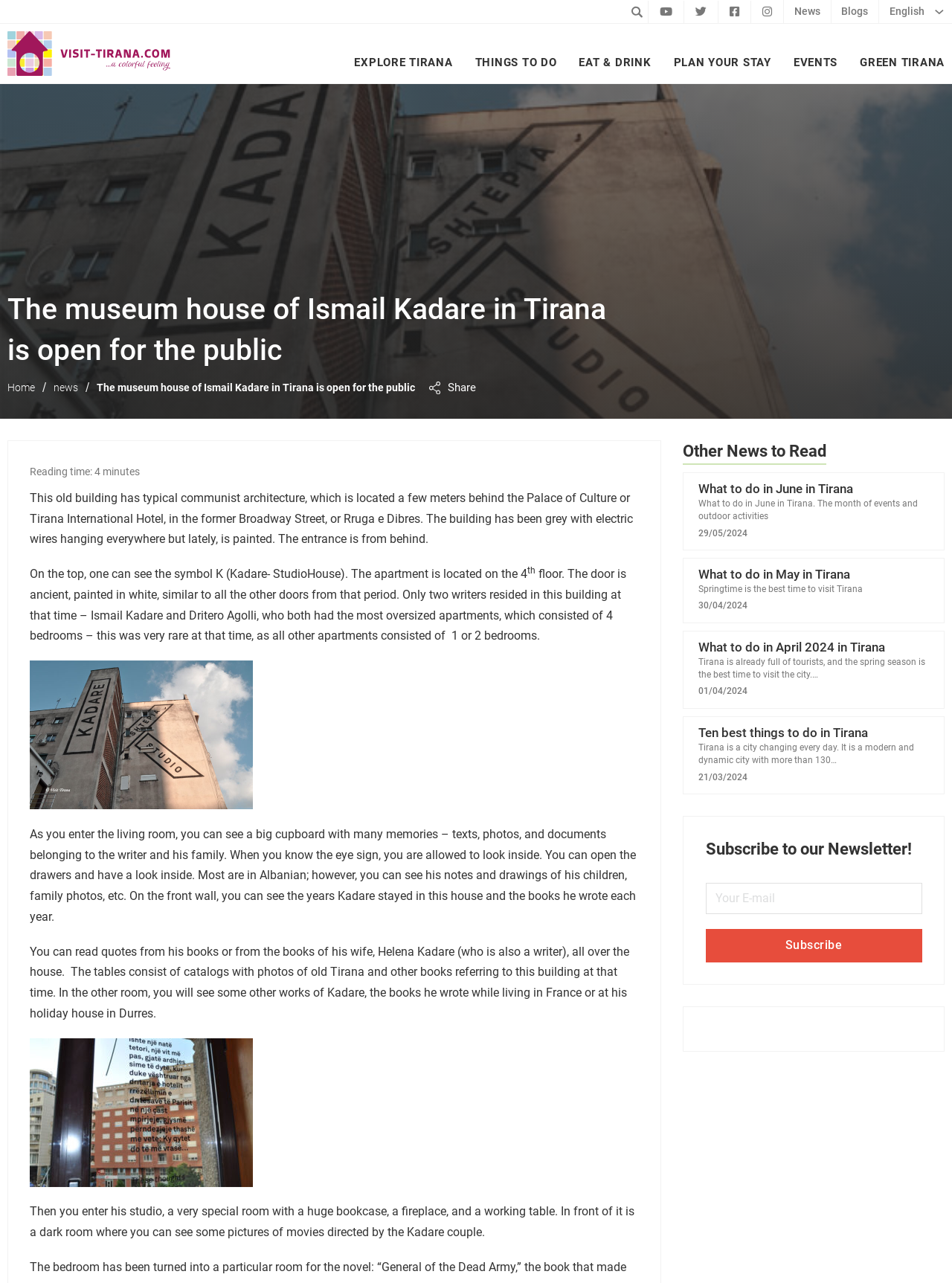Use a single word or phrase to answer the question:
How many bedrooms did Ismail Kadare's apartment have?

4 bedrooms